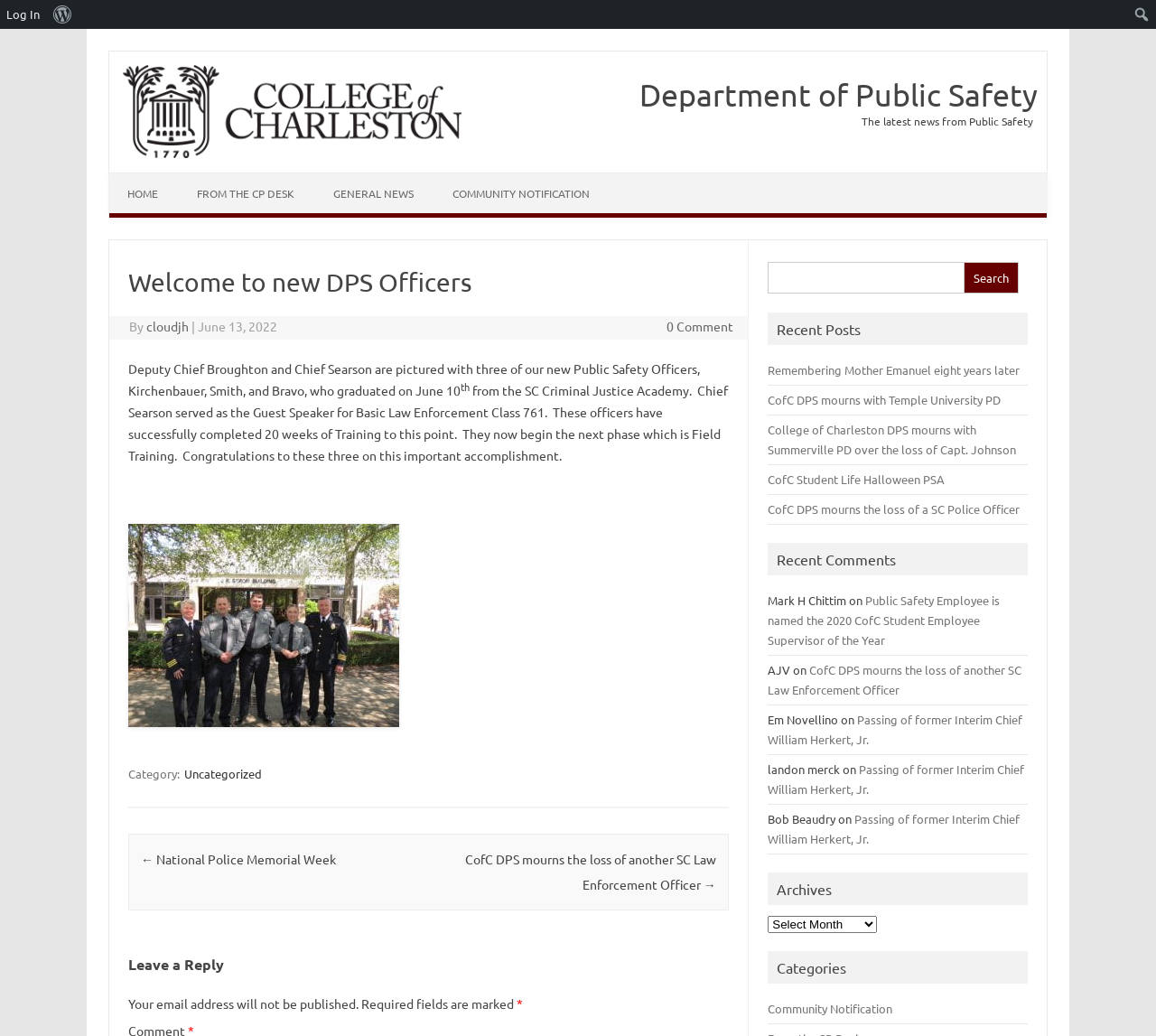Please find and report the primary heading text from the webpage.

Welcome to new DPS Officers